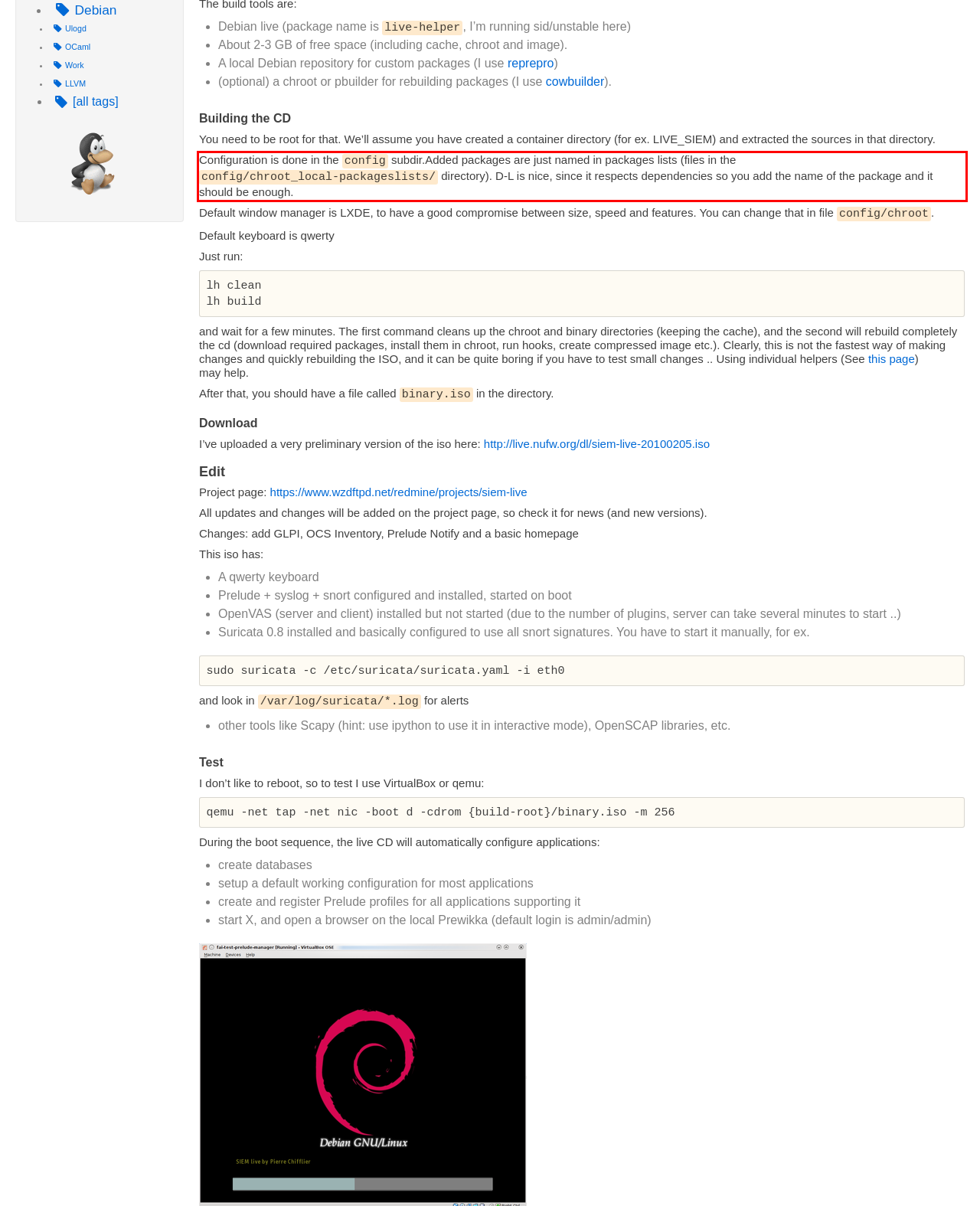Review the screenshot of the webpage and recognize the text inside the red rectangle bounding box. Provide the extracted text content.

Configuration is done in the config subdir.Added packages are just named in packages lists (files in the config/chroot_local-packageslists/ directory). D-L is nice, since it respects dependencies so you add the name of the package and it should be enough.